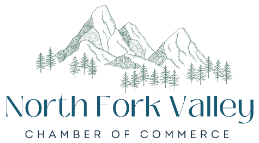Provide a thorough description of what you see in the image.

The image displays the logo of the North Fork Valley Chamber of Commerce. The design features a serene illustration of mountains, symbolizing the area's natural beauty, accompanied by a line of trees that evokes a sense of the lush, outdoor environment characteristic of the North Fork Valley. The text "North Fork Valley" is prominently featured in an elegant font, with "CHAMBER OF COMMERCE" beneath it, indicating the organization’s role in supporting local businesses and fostering community connections. This logo represents the vibrant community and rich resources of the Paonia area, inviting visitors and residents alike to engage with the unique offerings of this picturesque region.